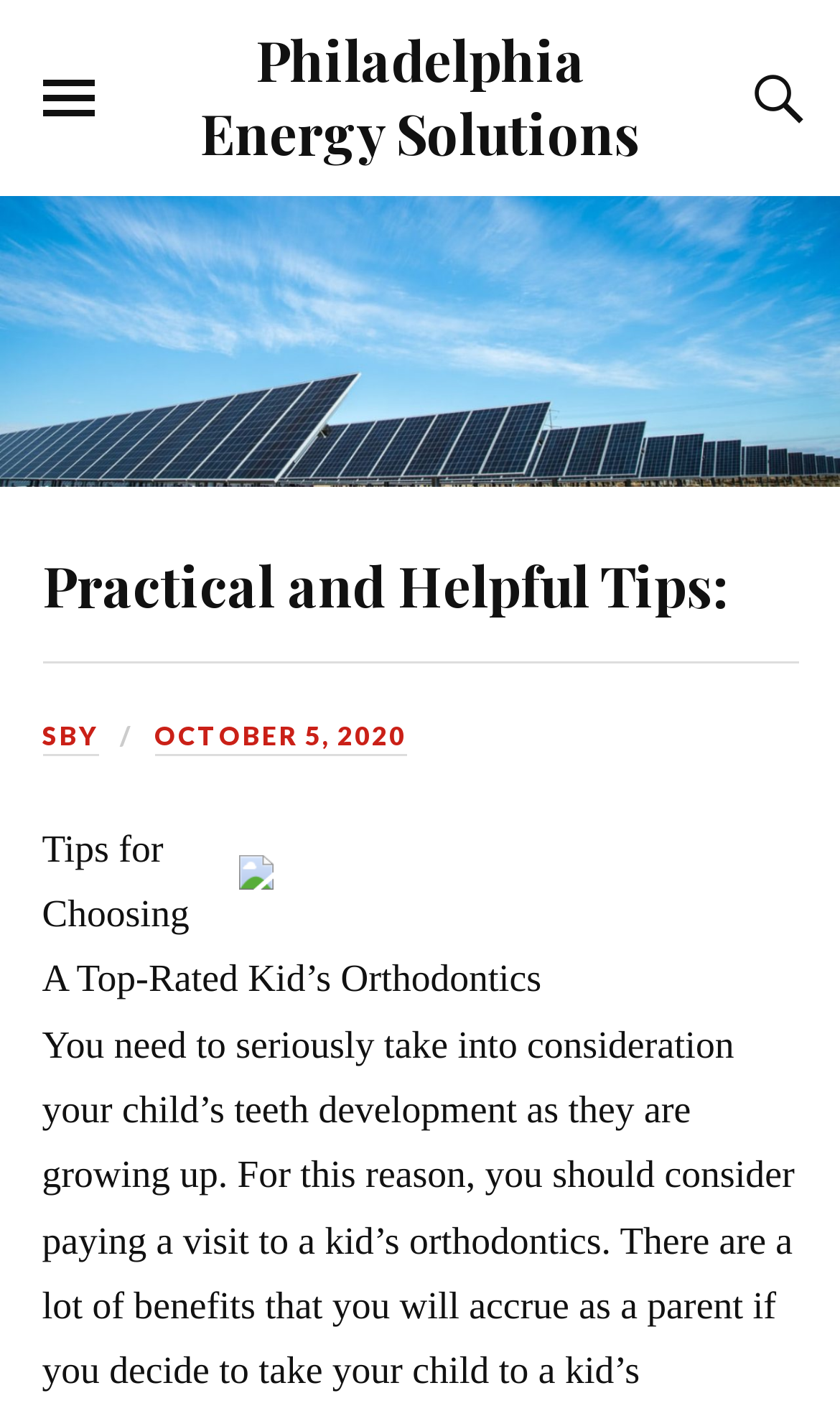With reference to the image, please provide a detailed answer to the following question: What is the position of the search field toggle button?

By examining the bounding box coordinates of the button element ' TOGGLE THE SEARCH FIELD', I found that its x1 and x2 coordinates are 0.888 and 0.95, respectively, which indicates that it is located on the top-right of the webpage.